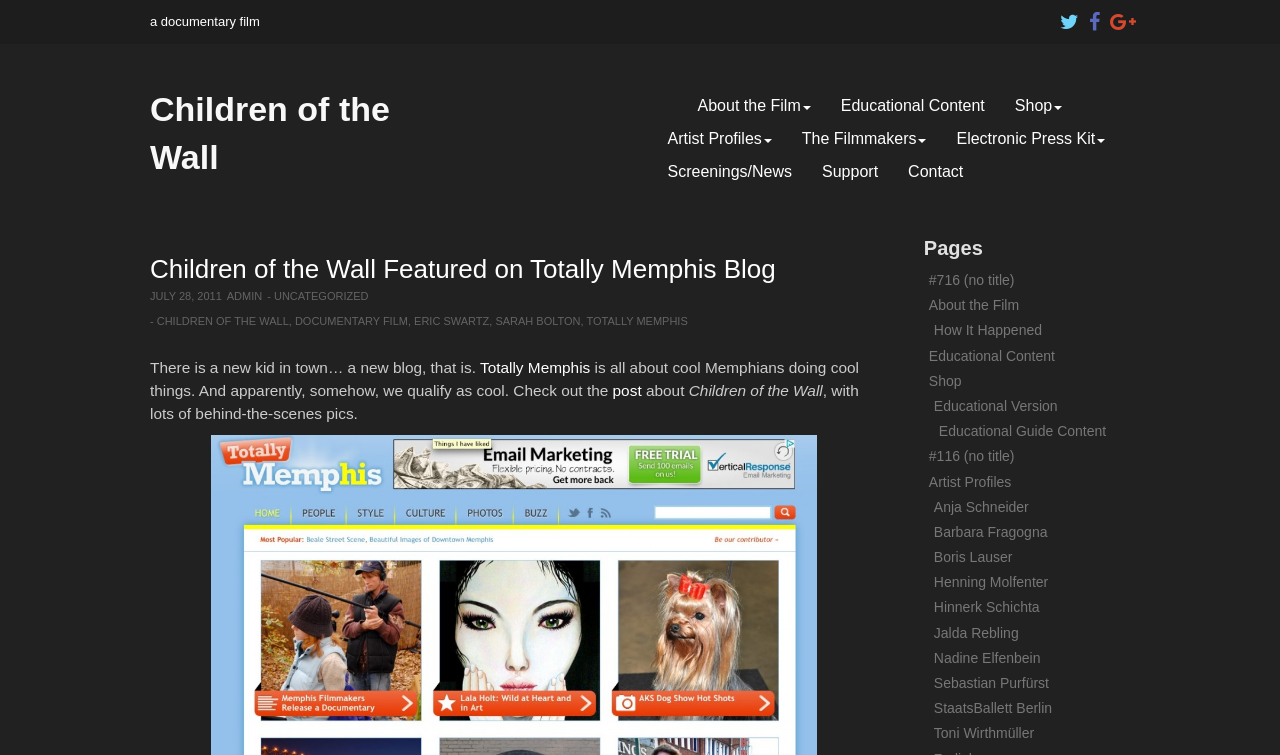Determine the bounding box coordinates for the UI element matching this description: "Children of the Wall".

[0.117, 0.119, 0.305, 0.232]